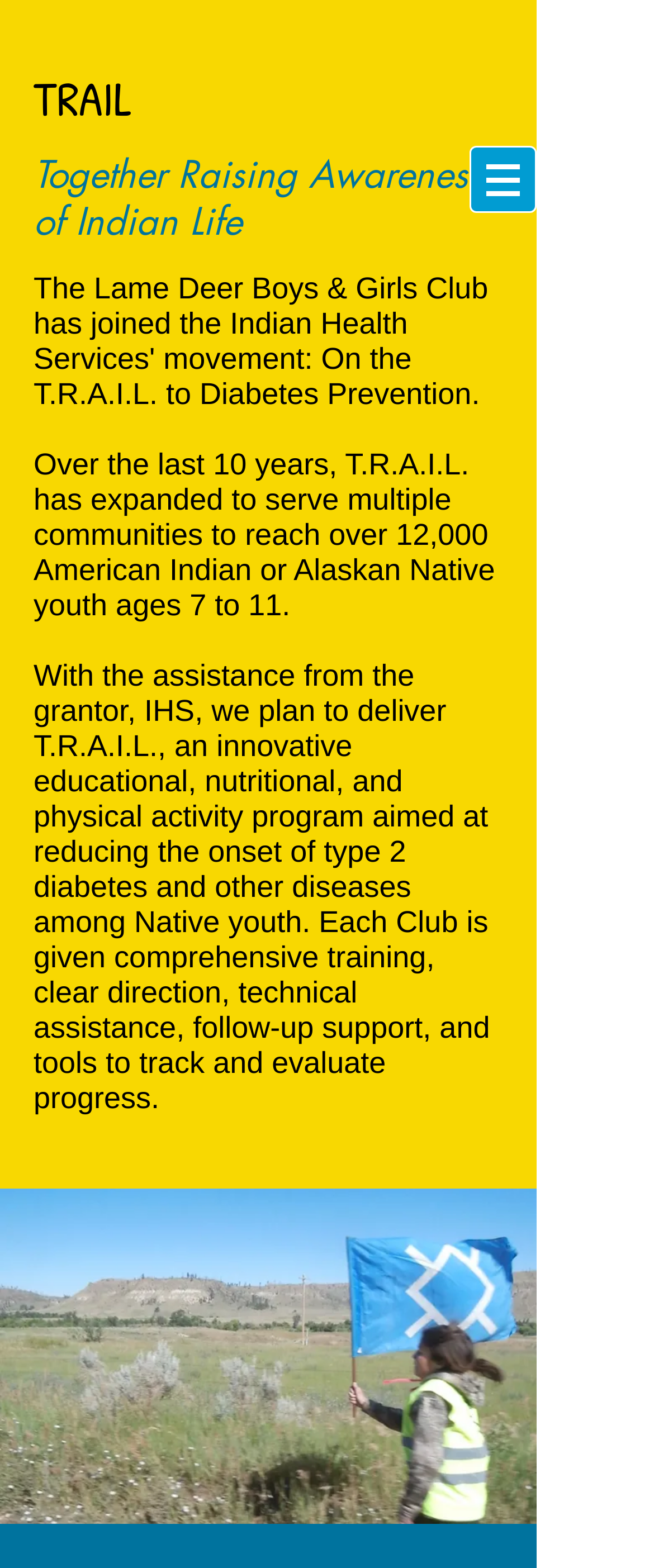What is the name of the image at the bottom of the page? Based on the screenshot, please respond with a single word or phrase.

P6251754_edited.jpg